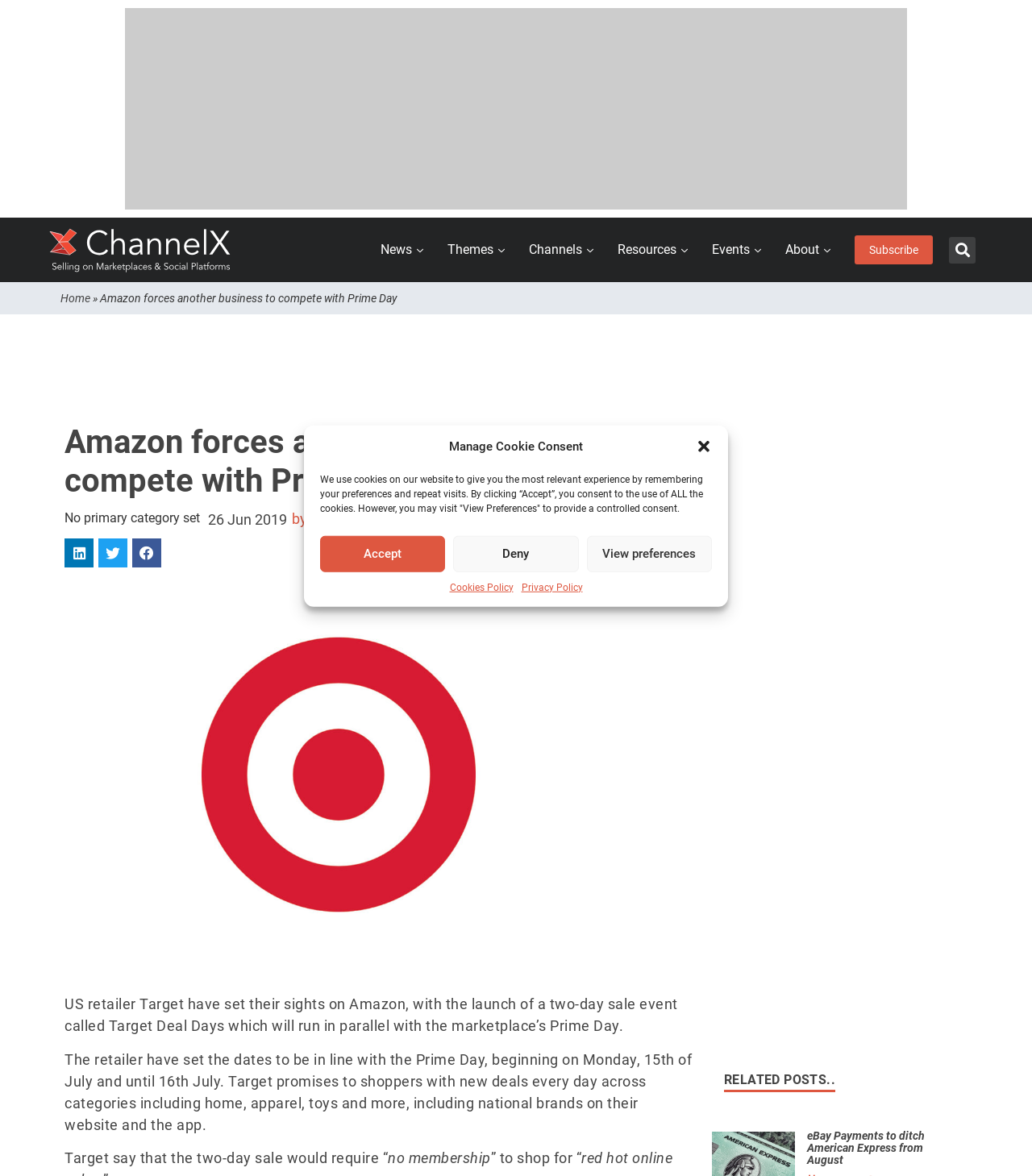Offer a detailed explanation of the webpage layout and contents.

The webpage appears to be a news article from ChannelX, with a prominent heading "Amazon forces another business to compete with Prime Day" at the top center of the page. Below the heading, there is a brief description of the article, followed by the author's name, "by Sasha Fedorenko", and the publication date, "26 Jun 2019".

On the top left corner, there is a logo of ChannelX, which is also a clickable link. Next to the logo, there is a navigation menu with links to "News", "Themes", "Channels", "Resources", "Events", "About", and "Subscribe". Each of these links has a dropdown menu.

On the top right corner, there is a search bar with a search button. Below the search bar, there is a brief summary of the article, which describes how US retailer Target is launching a two-day sale event called Target Deal Days to compete with Amazon's Prime Day.

The main content of the article is divided into several paragraphs, which provide more details about Target Deal Days, including the dates, categories, and benefits of the sale event. The text is accompanied by several social media sharing buttons, including LinkedIn, Twitter, and Facebook.

At the bottom of the page, there is a section titled "RELATED POSTS", which features a heading "eBay Payments to ditch American Express from August". This section appears to be a teaser for another news article.

Throughout the page, there are several buttons and links, including a "Manage Cookie Consent" dialog at the top center, which allows users to manage their cookie preferences.